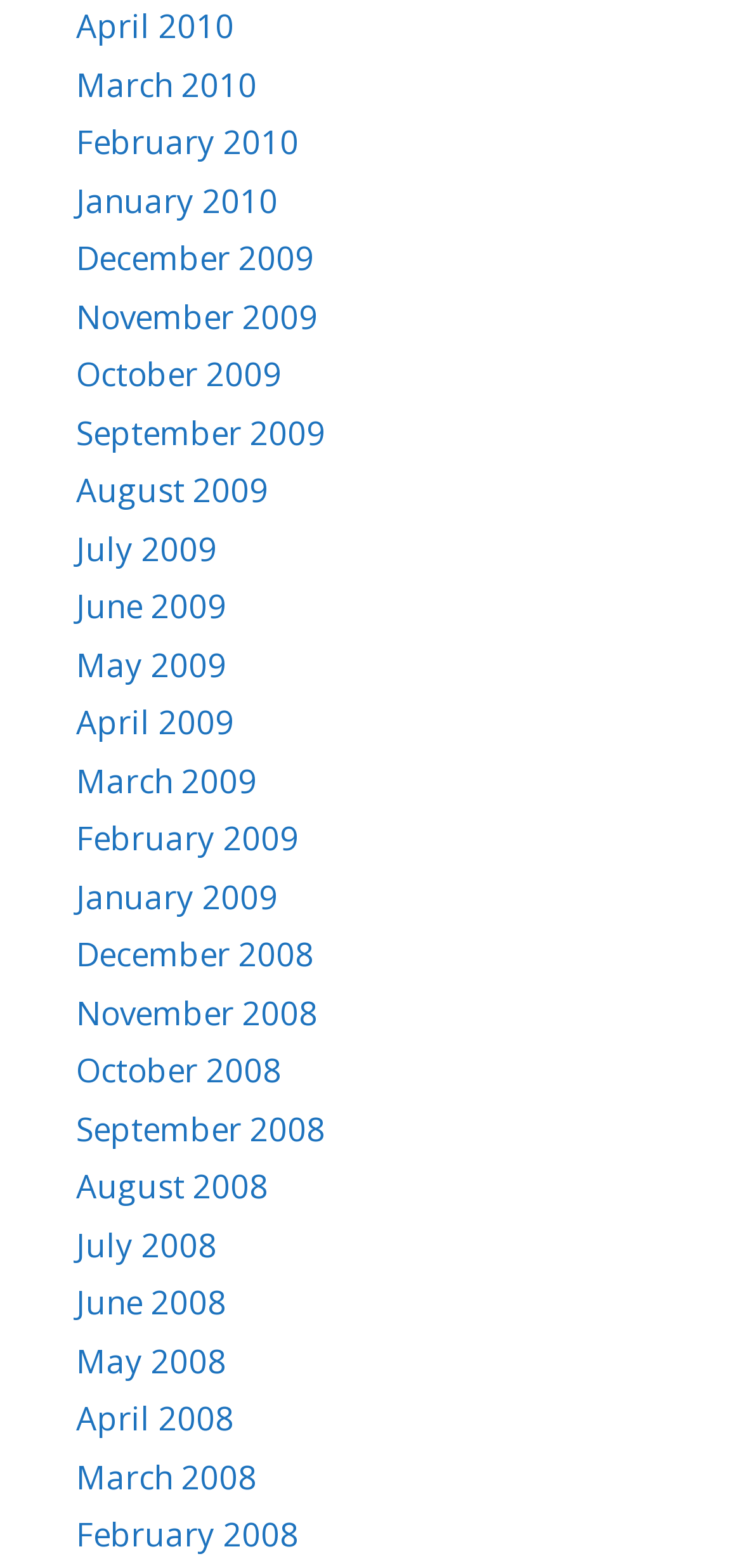Could you specify the bounding box coordinates for the clickable section to complete the following instruction: "view January 2008"?

[0.103, 0.558, 0.374, 0.586]